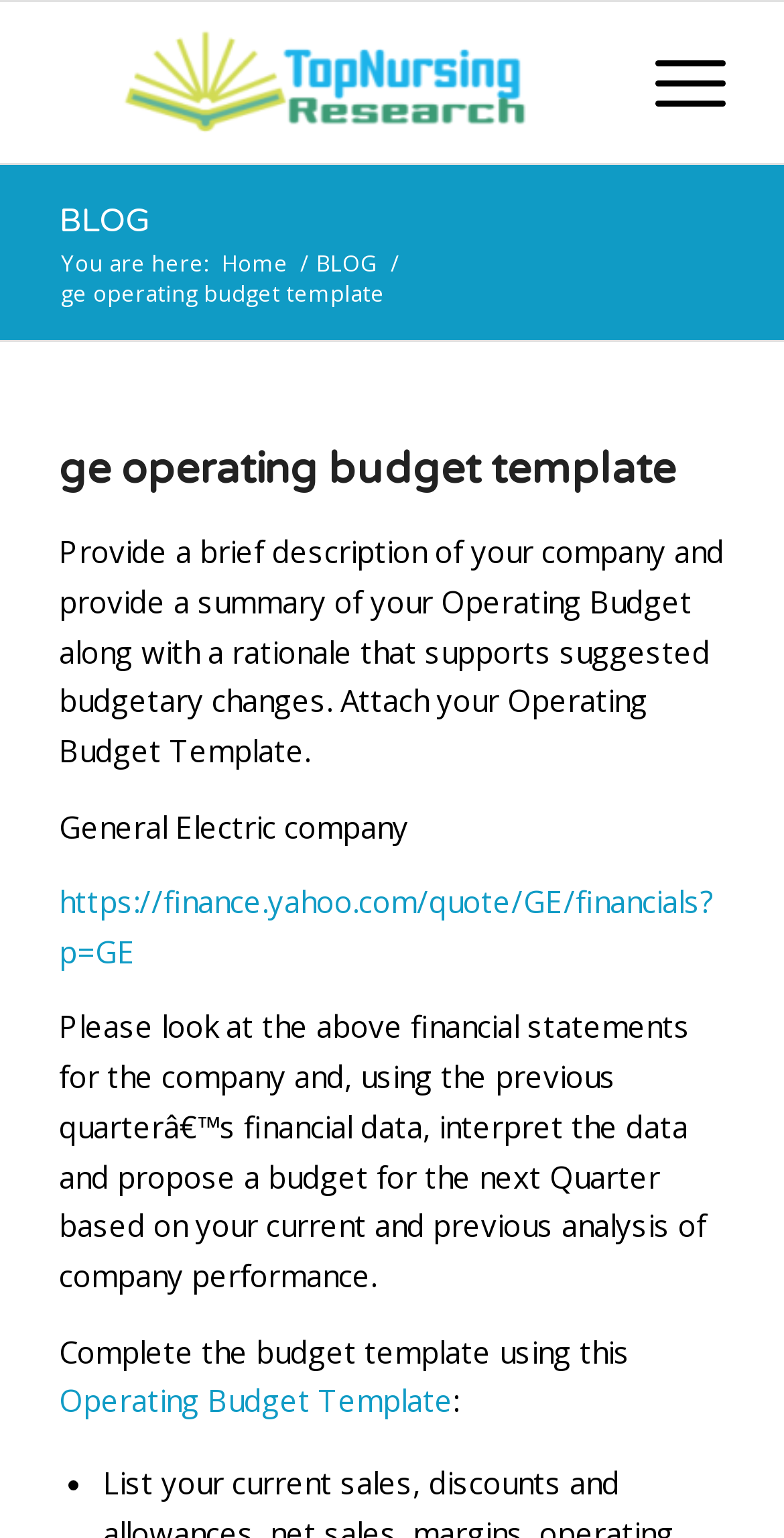Locate the bounding box coordinates of the element's region that should be clicked to carry out the following instruction: "Go to the blog page". The coordinates need to be four float numbers between 0 and 1, i.e., [left, top, right, bottom].

[0.075, 0.131, 0.19, 0.157]